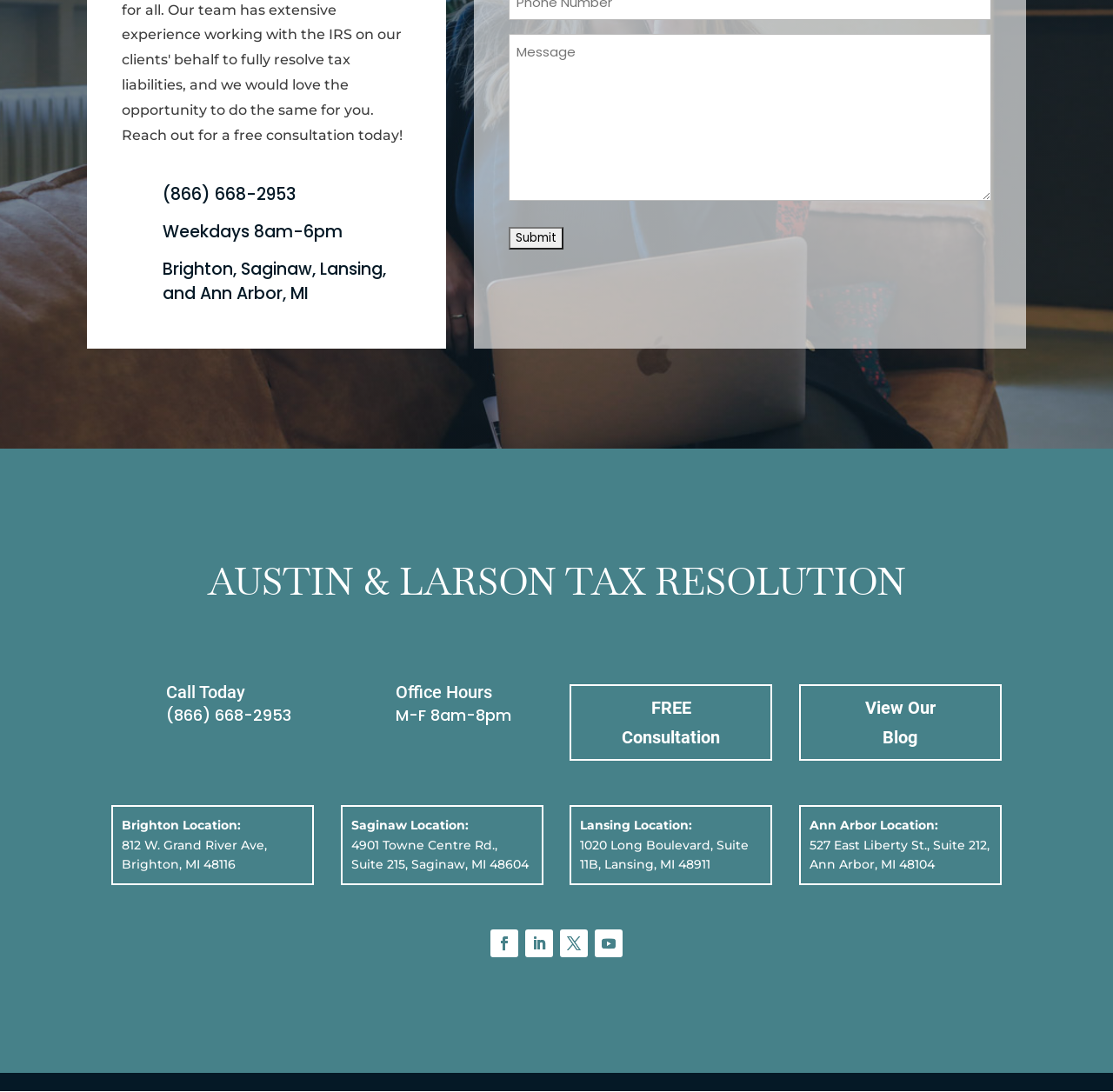Please locate the clickable area by providing the bounding box coordinates to follow this instruction: "Click the Submit button".

[0.457, 0.208, 0.506, 0.229]